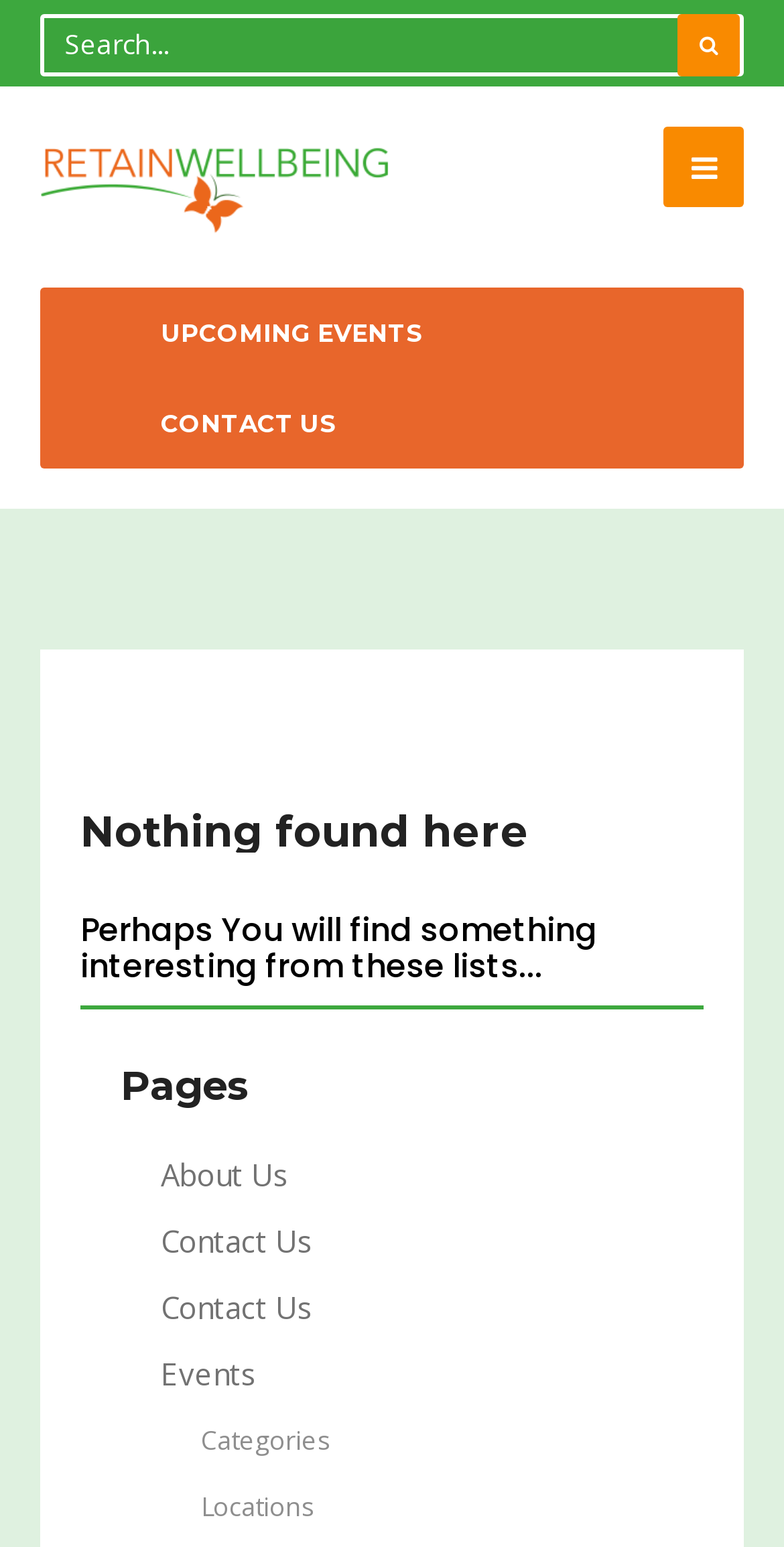Please answer the following question using a single word or phrase: 
What is the text on the search button?

Search...